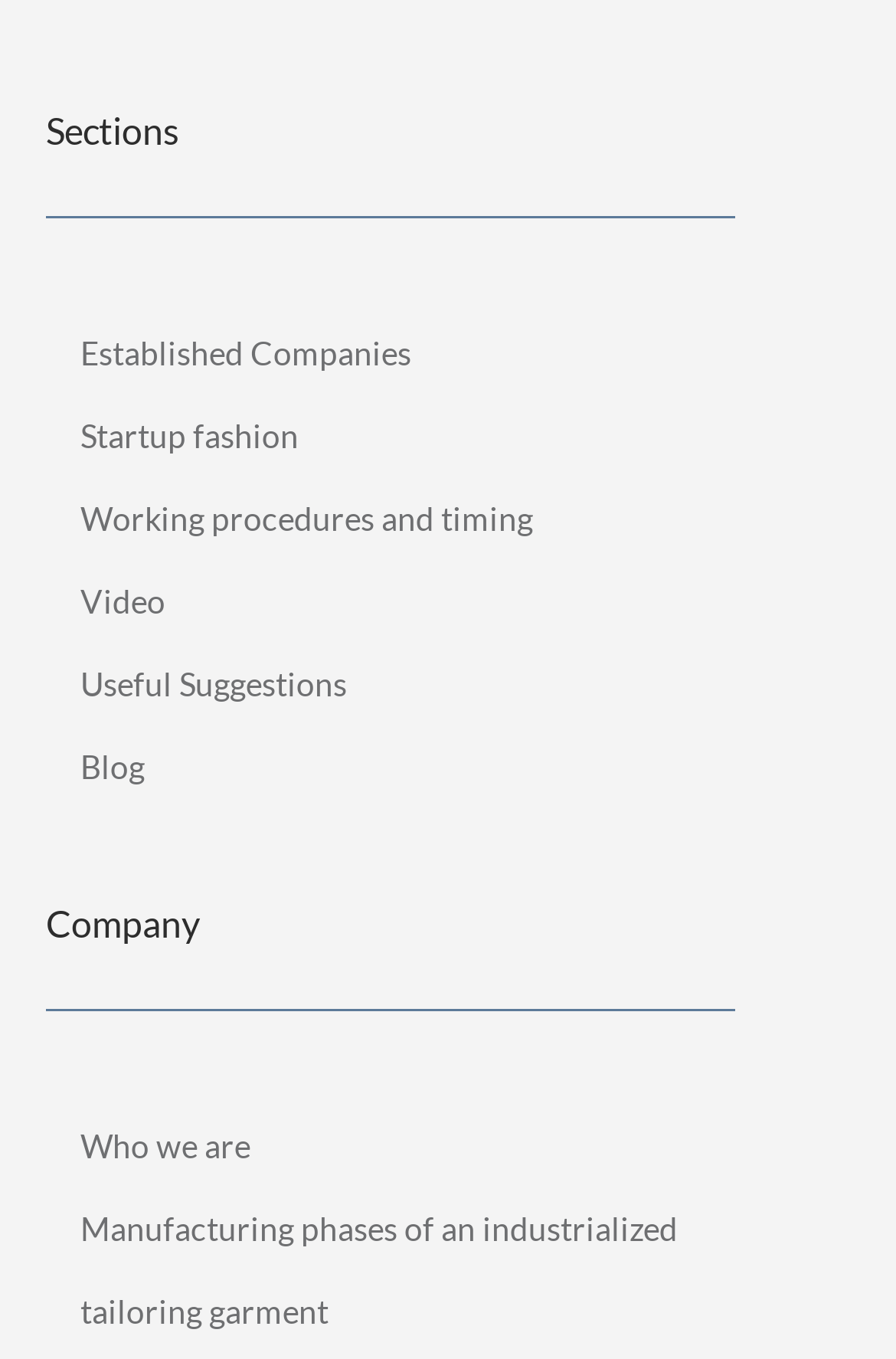Locate the bounding box coordinates of the clickable element to fulfill the following instruction: "Read about who we are". Provide the coordinates as four float numbers between 0 and 1 in the format [left, top, right, bottom].

[0.09, 0.829, 0.279, 0.857]